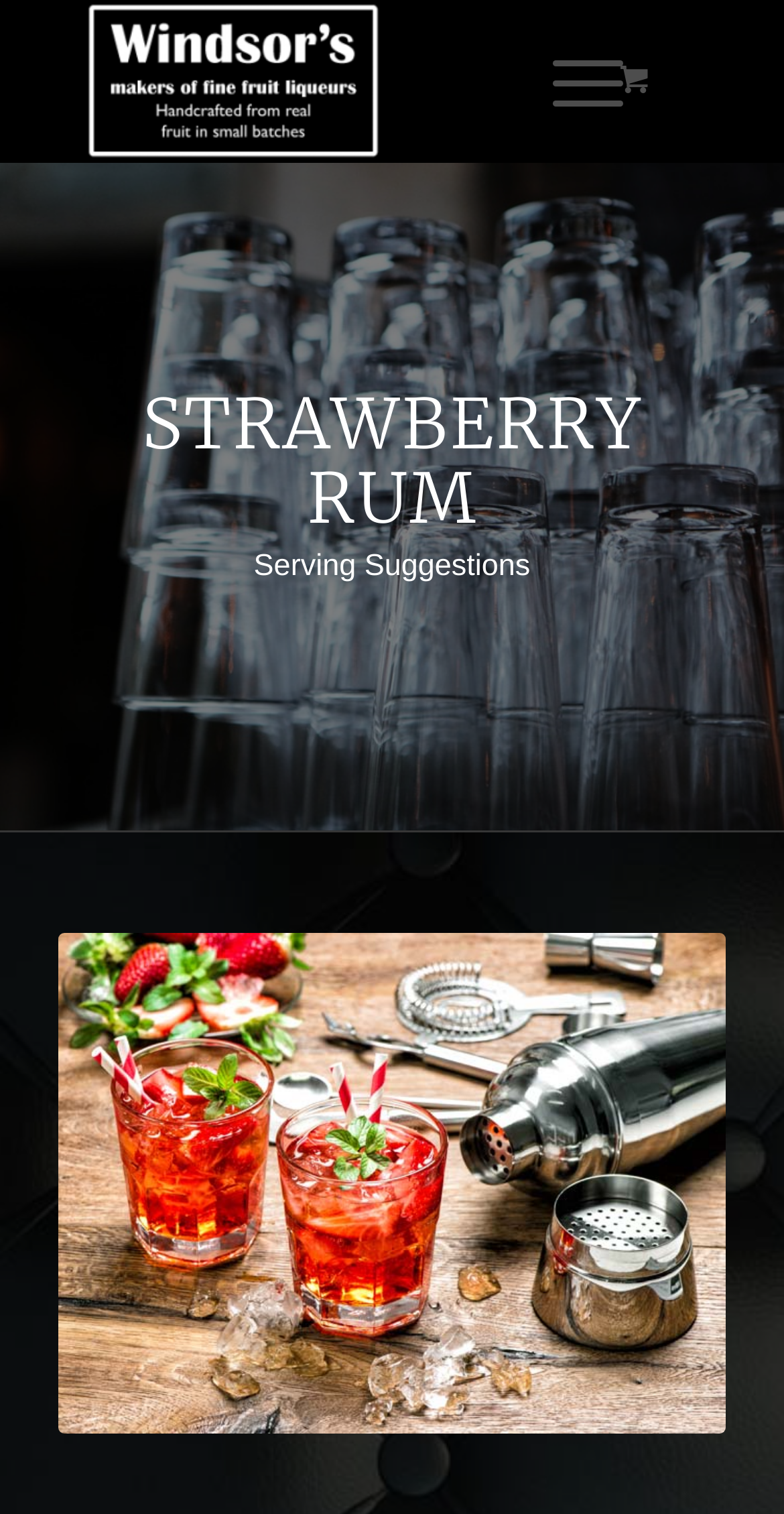Construct a comprehensive description capturing every detail on the webpage.

The webpage is about Strawberry Rum, a product from Windsors Fruit Liqueurs. At the top left, there is a logo of Windsors Fruit Liqueurs, which is an image linked to the company's website. Next to the logo, there is a link to the company's main page. On the top right, there is a menu link and a link with the number "0", possibly indicating a shopping cart.

Below the top navigation, there is a main content area that takes up most of the page. The title "STRAWBERRY RUM" is prominently displayed in a large font, indicating that the page is about this specific product. Under the title, there is a section labeled "Serving Suggestions", which likely provides information on how to use the Strawberry Rum.

At the bottom of the page, there is a large image that spans the entire width of the page, possibly showcasing the product or its usage. Overall, the page has a simple and clean layout, with a focus on showcasing the product and providing relevant information.